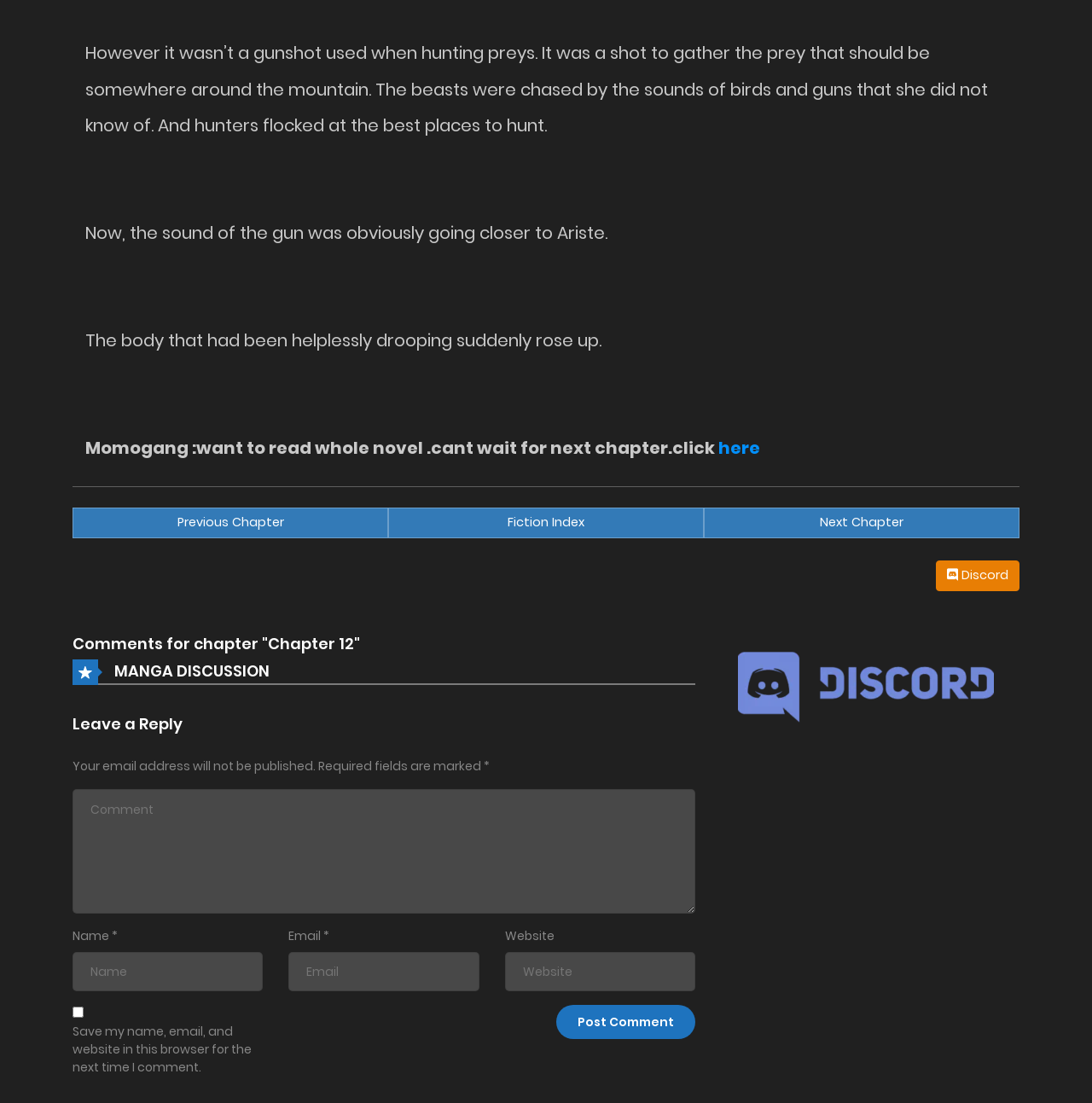What is the 'Fiction Index' link for?
Using the visual information from the image, give a one-word or short-phrase answer.

Access fiction index